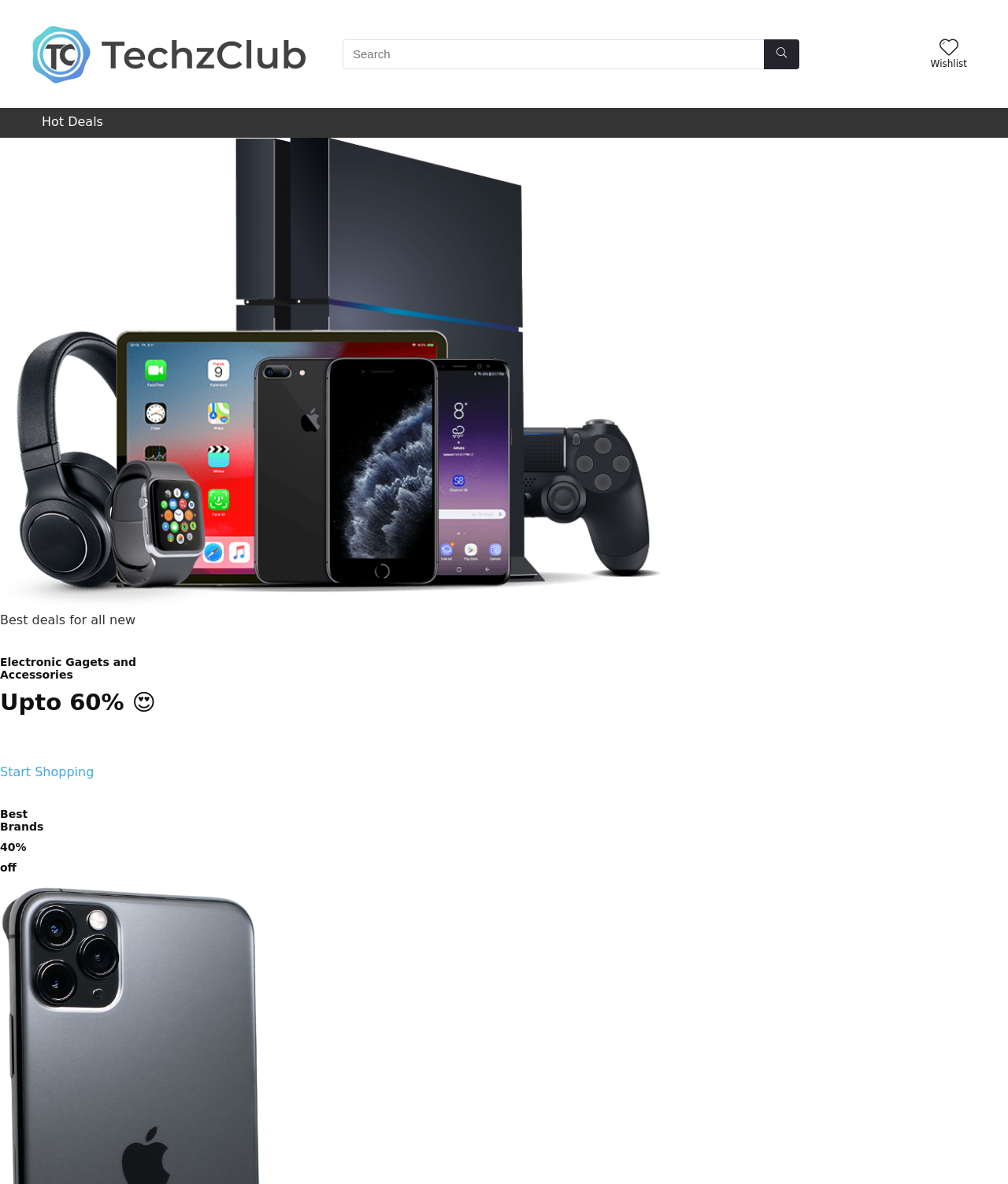What is the icon on the top-right corner of the webpage?
Provide a detailed answer to the question using information from the image.

The top-right corner of the webpage has a layout table element containing a link element with the text '' and a static text element with the text 'Wishlist'. This suggests that the icon on the top-right corner of the webpage represents the user's wishlist.